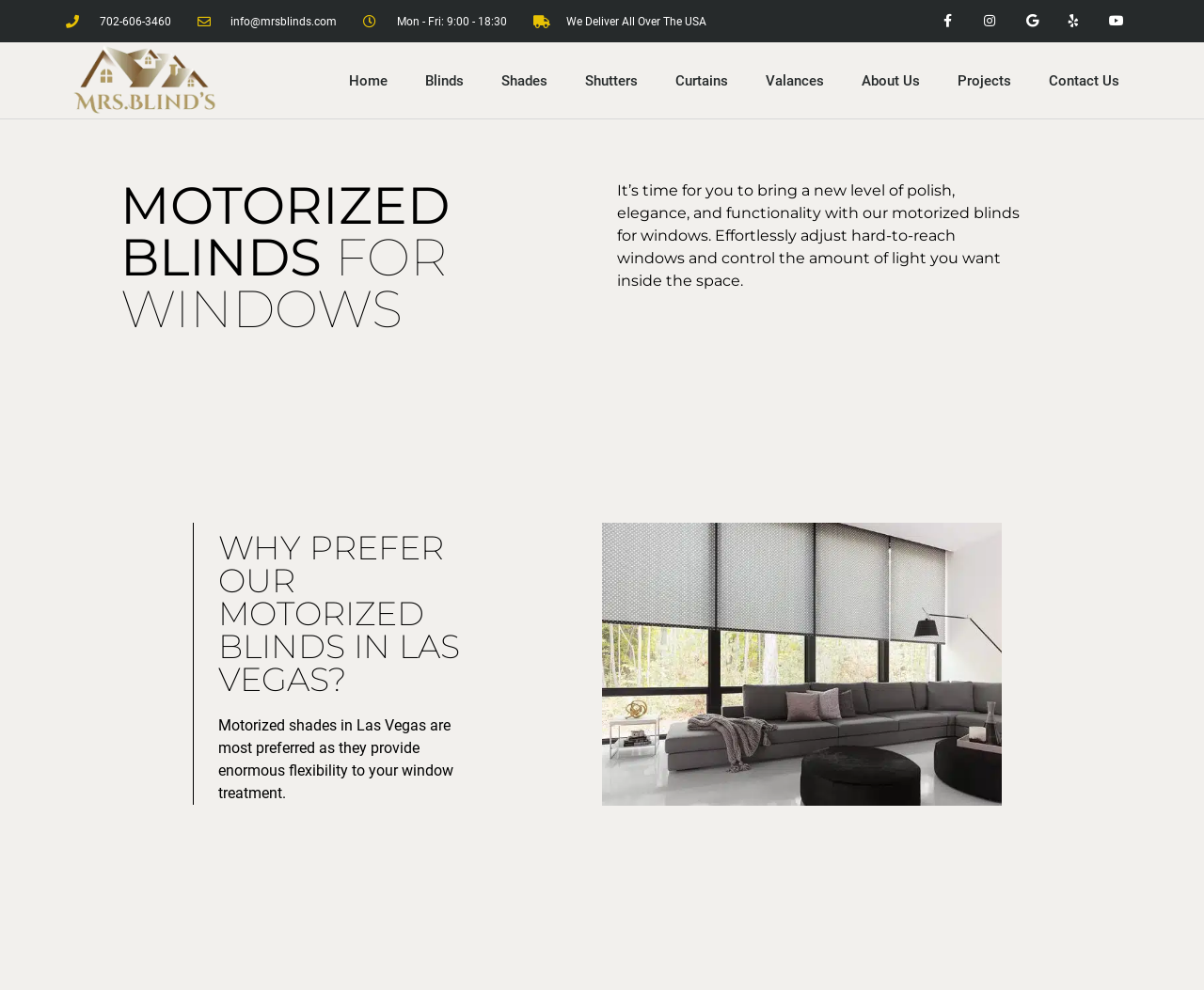Provide a brief response to the question below using a single word or phrase: 
What types of window treatments are offered by Mrs. Blinds?

Blinds, Shades, Shutters, Curtains, Valances